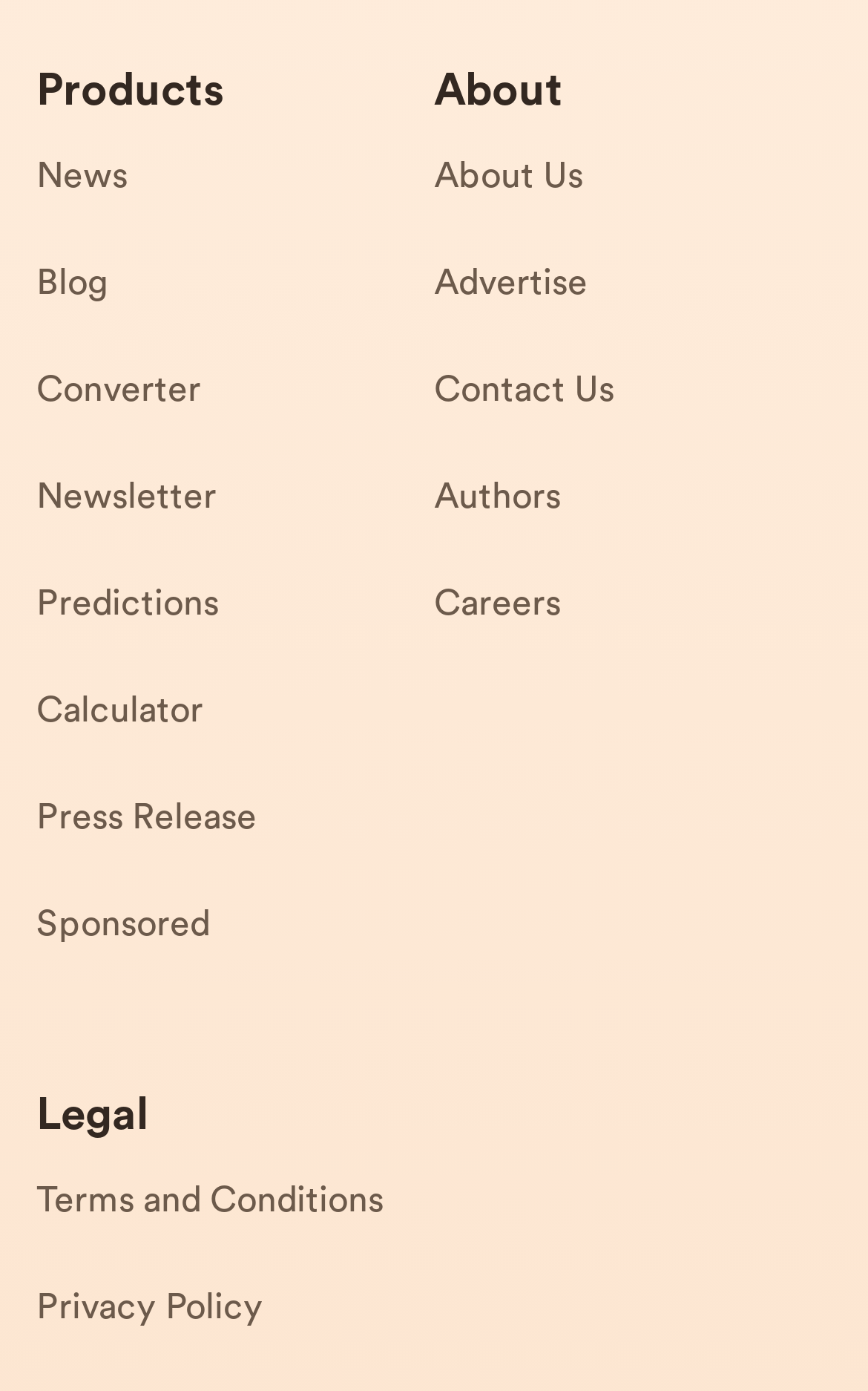Identify the bounding box coordinates of the section to be clicked to complete the task described by the following instruction: "Contact us". The coordinates should be four float numbers between 0 and 1, formatted as [left, top, right, bottom].

[0.5, 0.258, 0.958, 0.335]